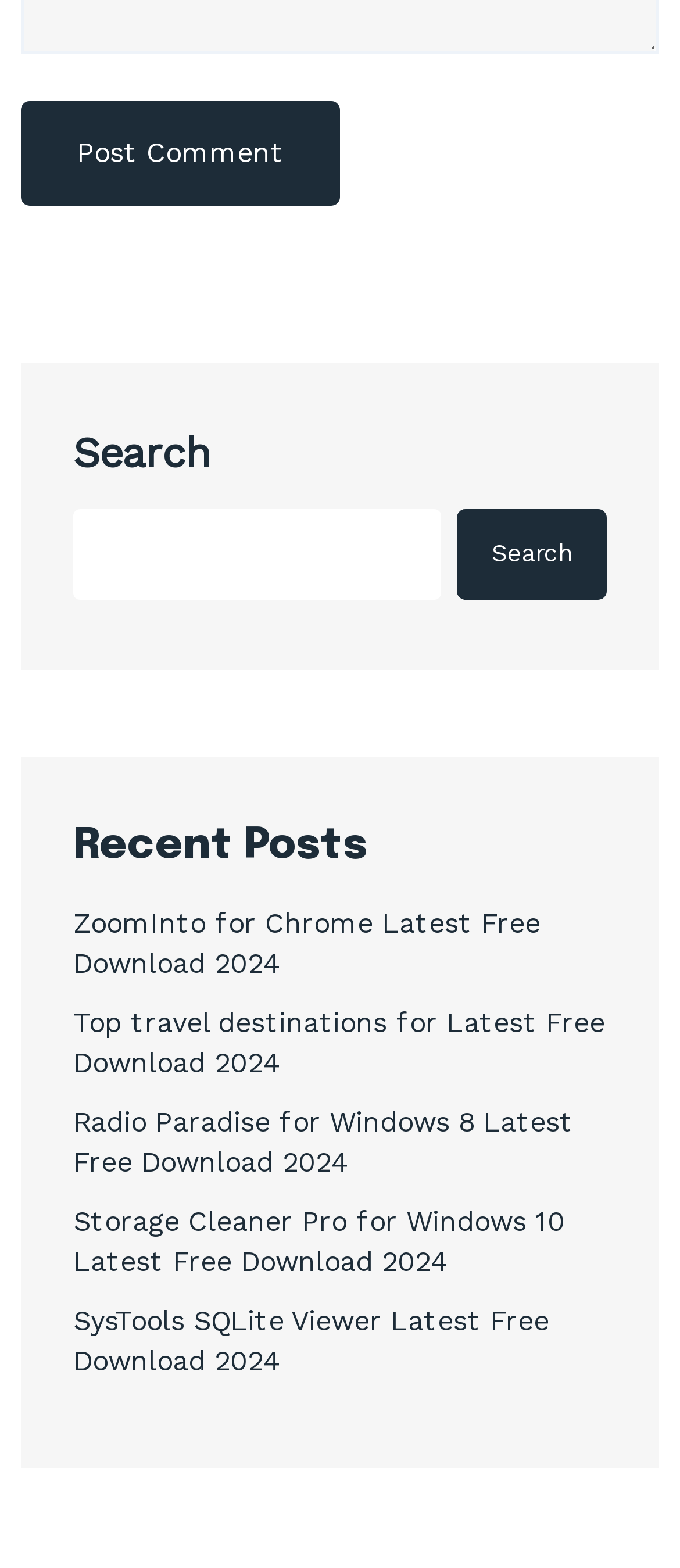Please determine the bounding box coordinates of the element to click in order to execute the following instruction: "Search for something". The coordinates should be four float numbers between 0 and 1, specified as [left, top, right, bottom].

[0.108, 0.324, 0.649, 0.382]